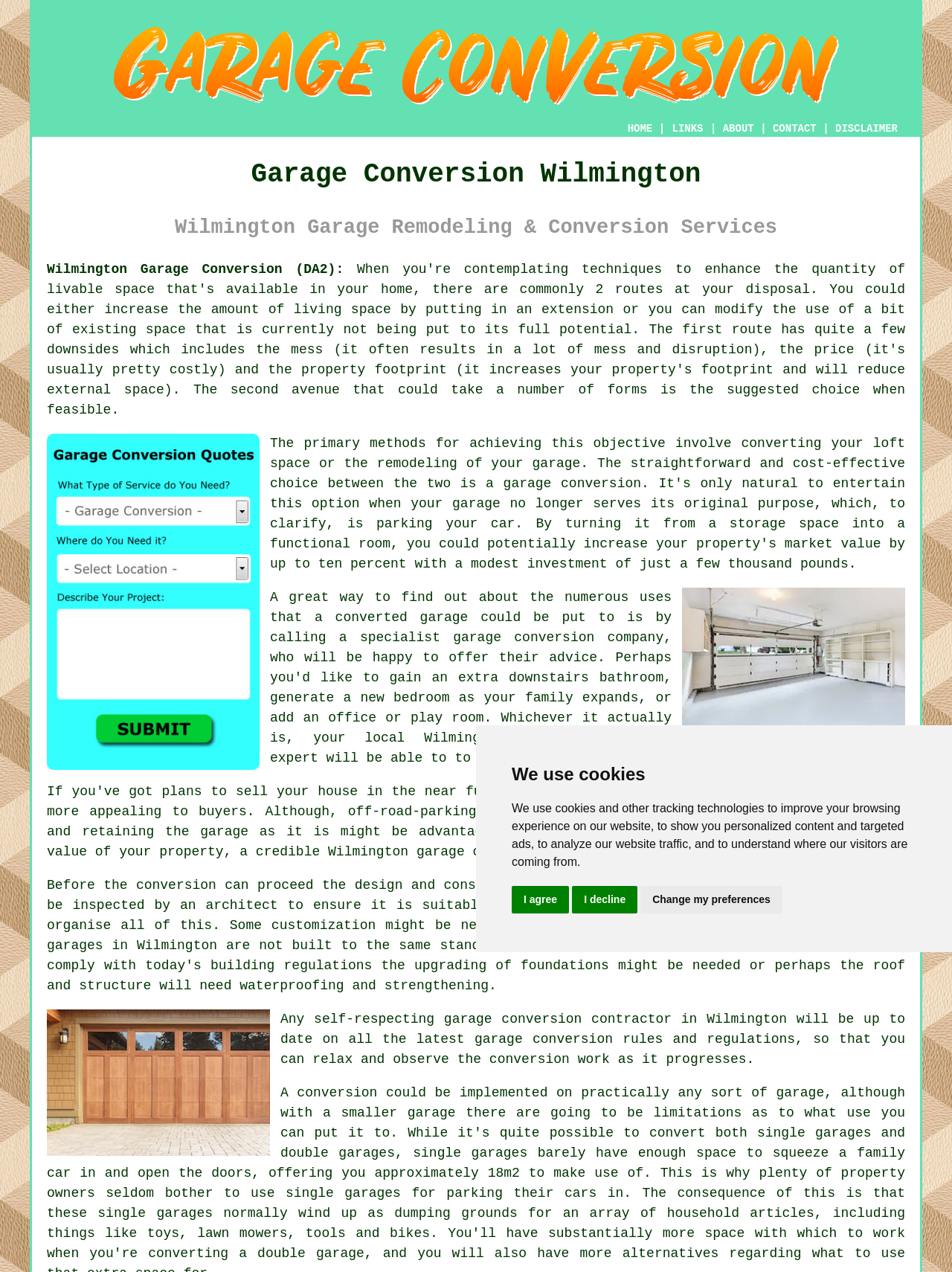What is the primary method for achieving extra living space?
Based on the image, answer the question with as much detail as possible.

The webpage mentions that the primary methods for achieving this objective involve converting your loft space or the remodeling of your garage. This implies that these two options are the primary ways to gain extra living space.